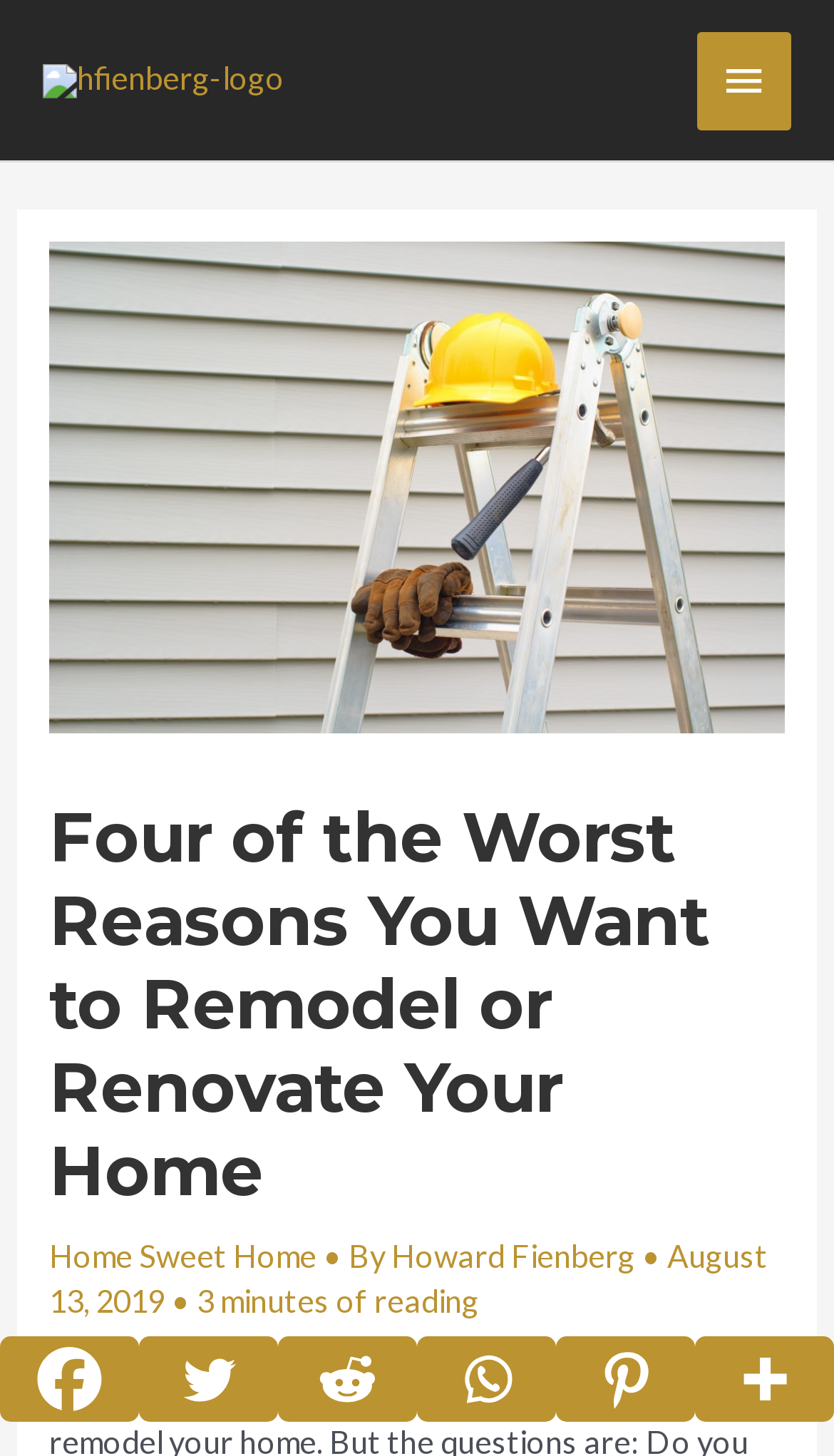How long does it take to read the article?
Please look at the screenshot and answer using one word or phrase.

3 minutes